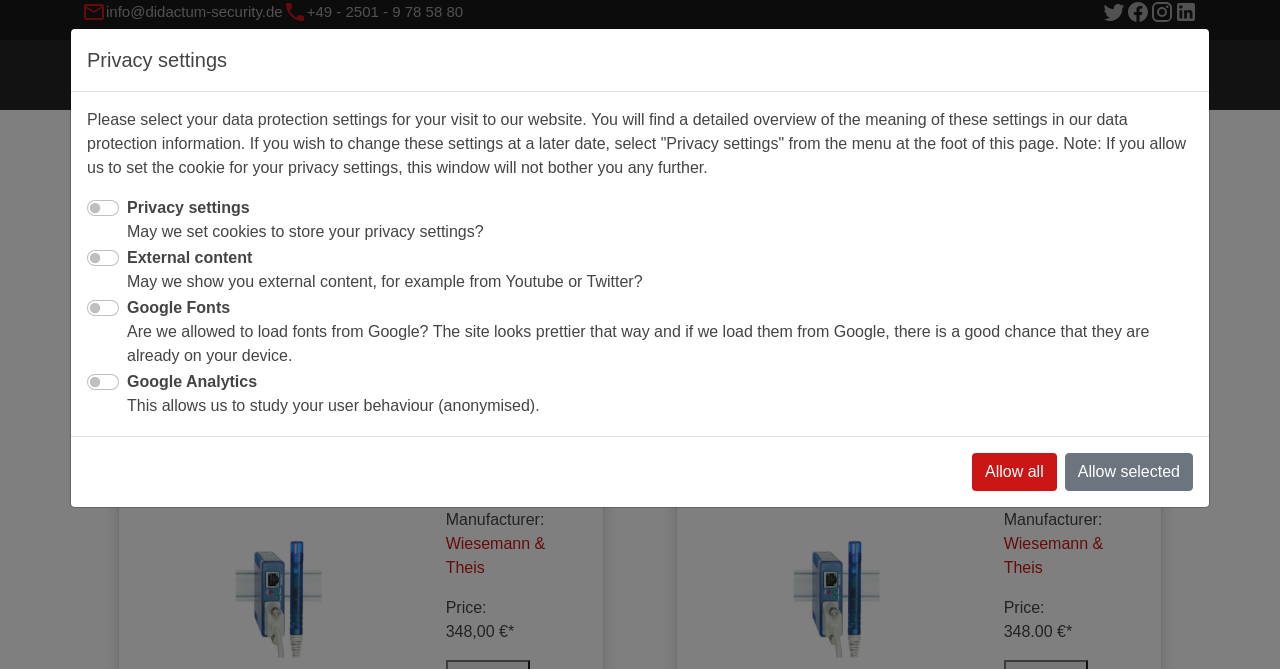Predict the bounding box coordinates of the area that should be clicked to accomplish the following instruction: "Click on Twitter". The bounding box coordinates should consist of four float numbers between 0 and 1, i.e., [left, top, right, bottom].

[0.861, 0.003, 0.88, 0.028]